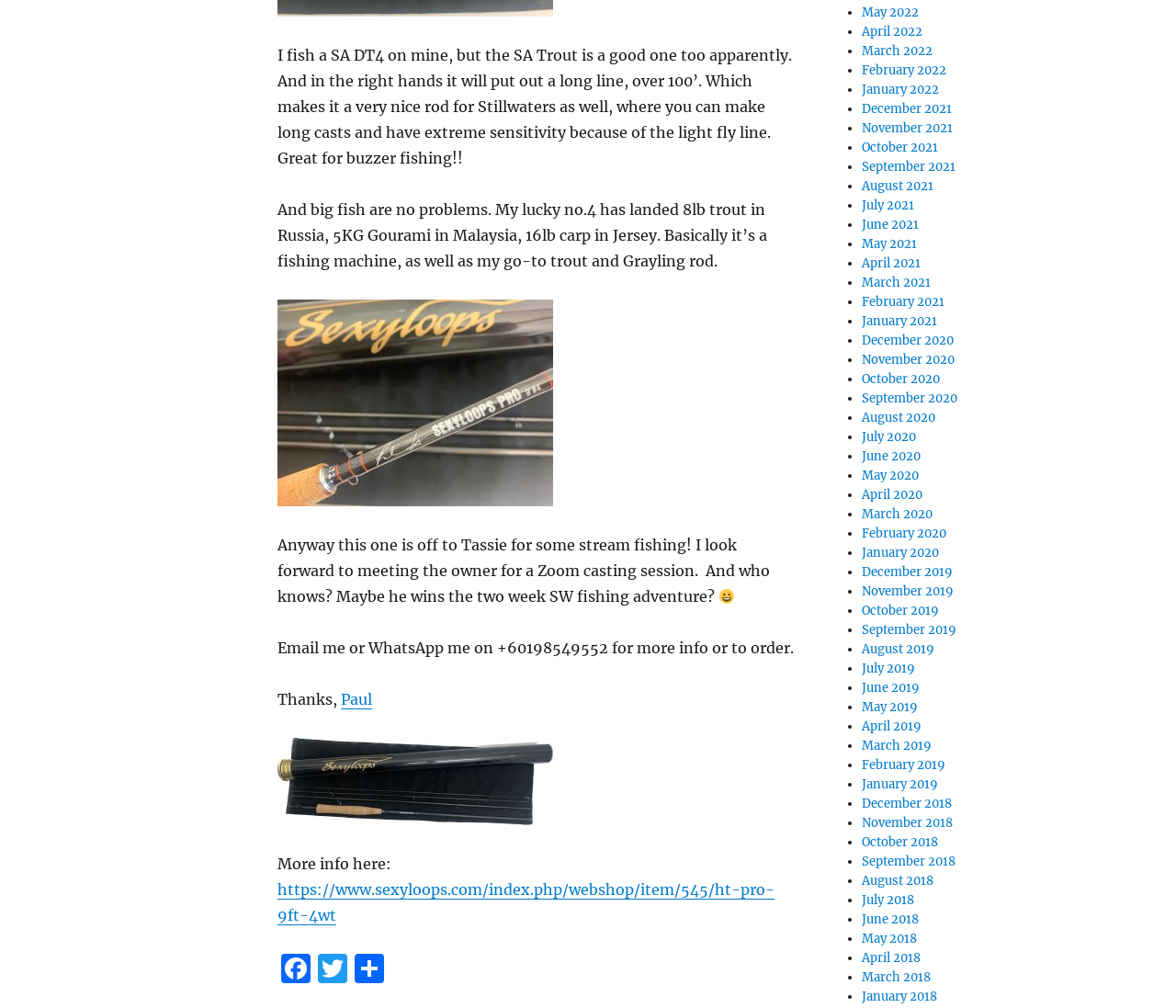Please locate the bounding box coordinates for the element that should be clicked to achieve the following instruction: "Contact Paul through WhatsApp". Ensure the coordinates are given as four float numbers between 0 and 1, i.e., [left, top, right, bottom].

[0.29, 0.685, 0.317, 0.703]